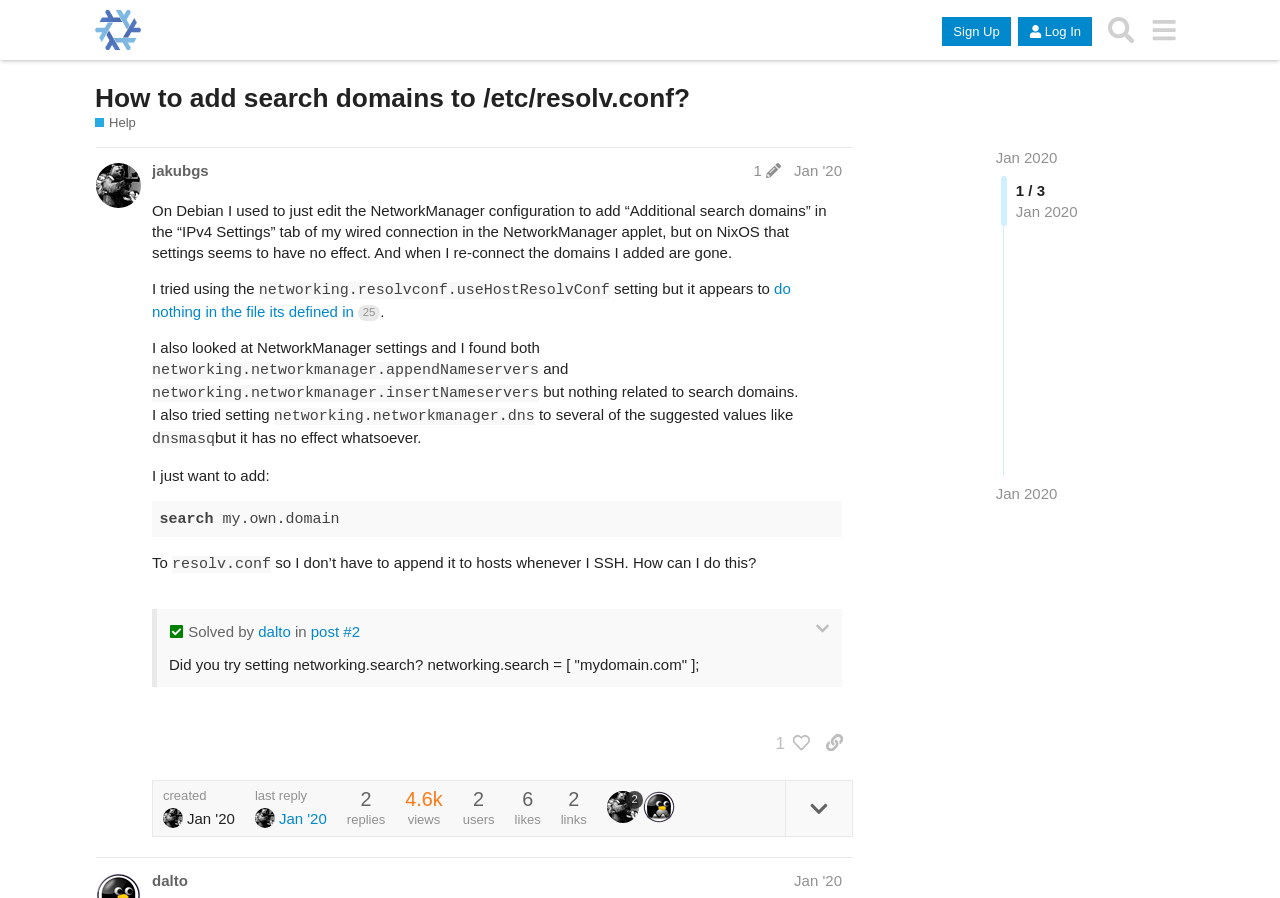Please determine the bounding box coordinates of the area that needs to be clicked to complete this task: 'Click on the Background link'. The coordinates must be four float numbers between 0 and 1, formatted as [left, top, right, bottom].

None